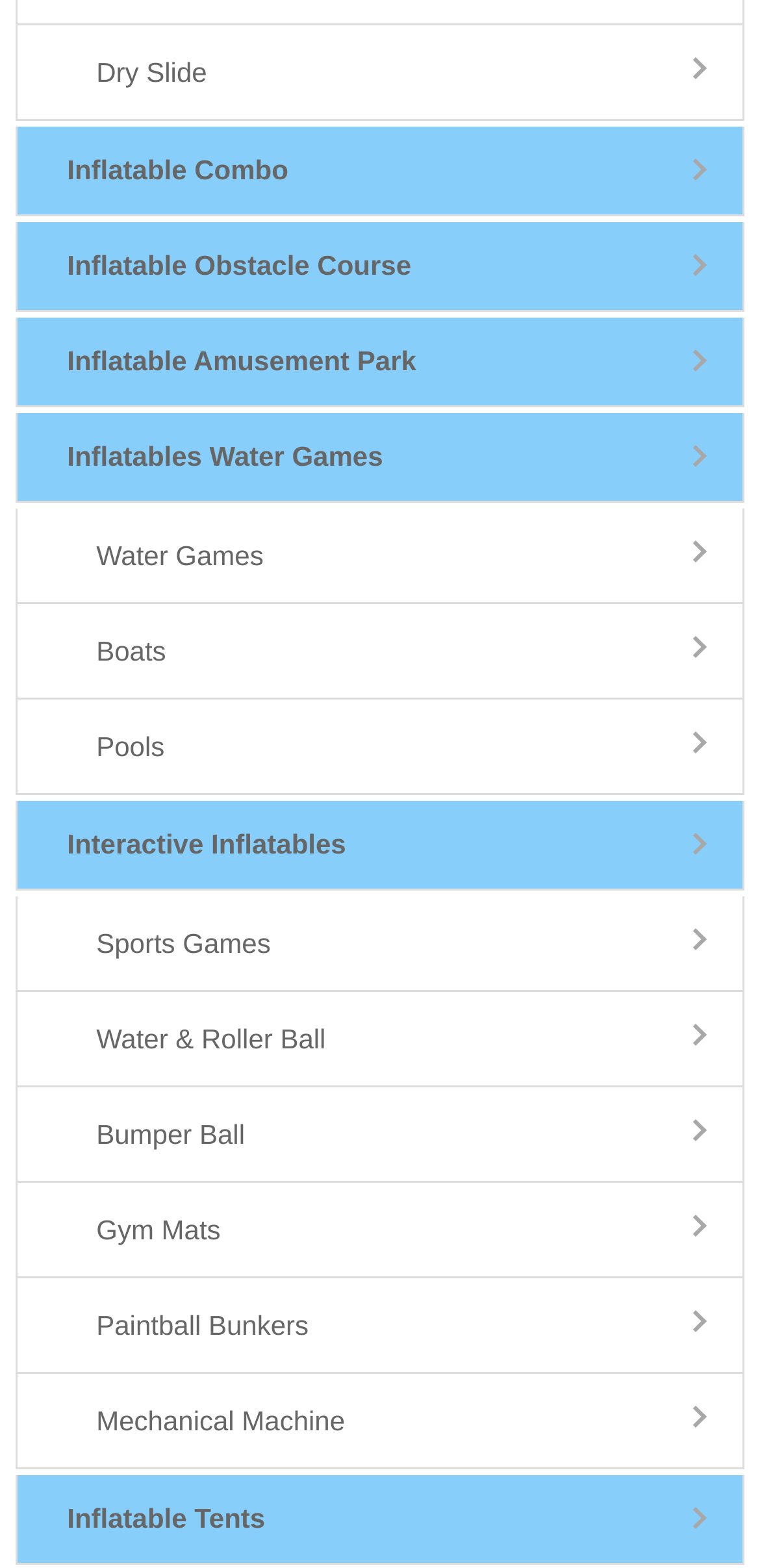Using the element description: "Pools", determine the bounding box coordinates for the specified UI element. The coordinates should be four float numbers between 0 and 1, [left, top, right, bottom].

[0.022, 0.446, 0.978, 0.507]